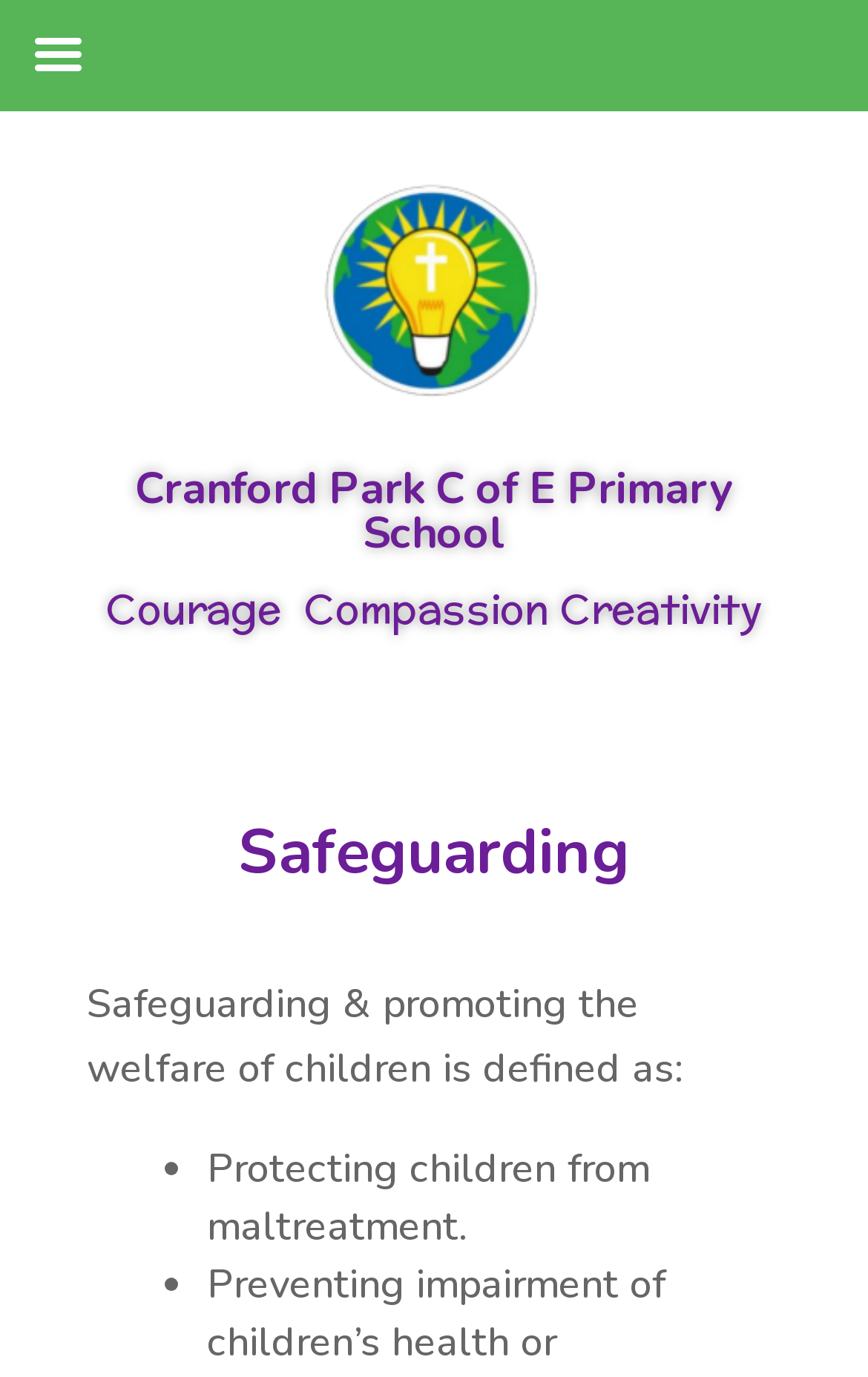What is the second aspect of safeguarding?
Refer to the image and give a detailed answer to the query.

The second aspect of safeguarding can be inferred by looking at the list of bullet points under the heading 'Safeguarding'. Although it is not explicitly stated, the second bullet point is implied to be 'Preventing impairment of children’s health or development' based on the meta description.